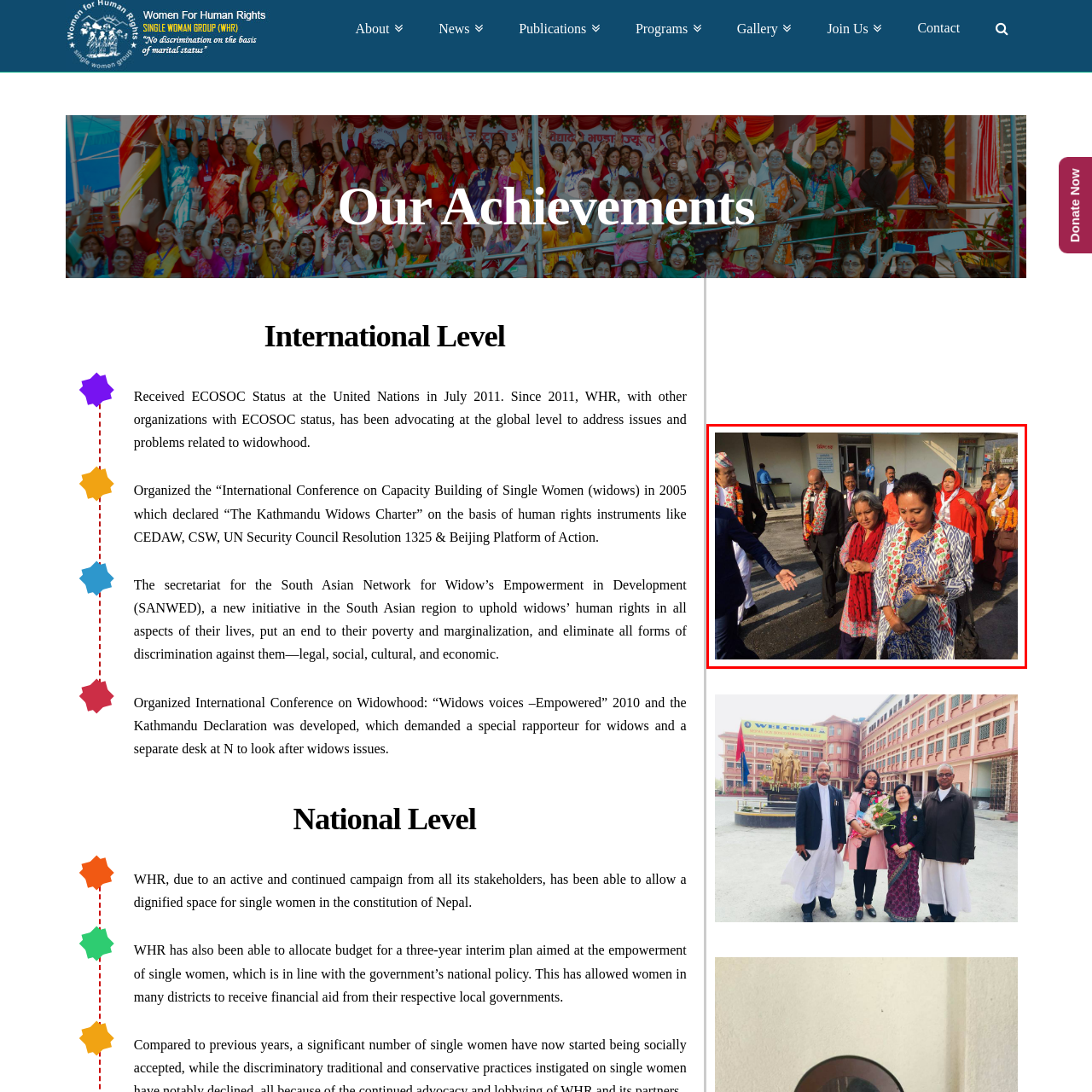Give an in-depth explanation of the image captured within the red boundary.

In this vibrant scene, a group of individuals is depicted as they arrive at a significant event, likely related to women's rights and empowerment, reflecting the mission of Women For Human Rights (WHR). The forefront features two women, one dressed in a traditional printed coat, and another in a colorful tunic, embodying the cultural diversity and spirit of the occasion. They are surrounded by a mix of formally dressed men and women, some draped in garlands, suggesting a welcoming atmosphere. The backdrop includes a building possibly serving as an event venue, reinforcing the communal and celebratory nature of the gathering. The image captures not just a moment of arrival but also underscores the collective commitment to advocate for women's rights and social justice.